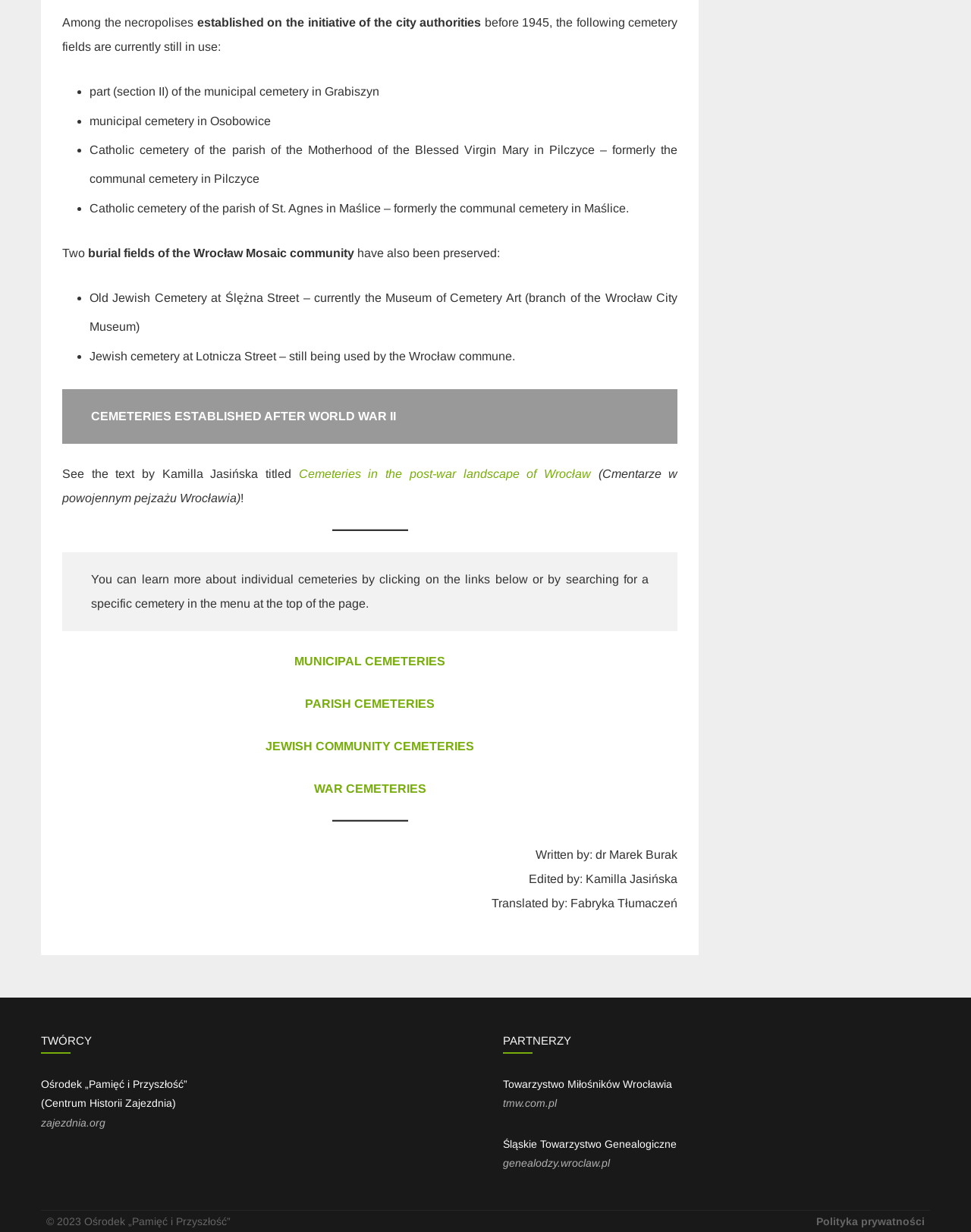Please locate the bounding box coordinates of the element that should be clicked to complete the given instruction: "Visit the website of the Center for History Zajezdnia".

[0.042, 0.906, 0.109, 0.916]